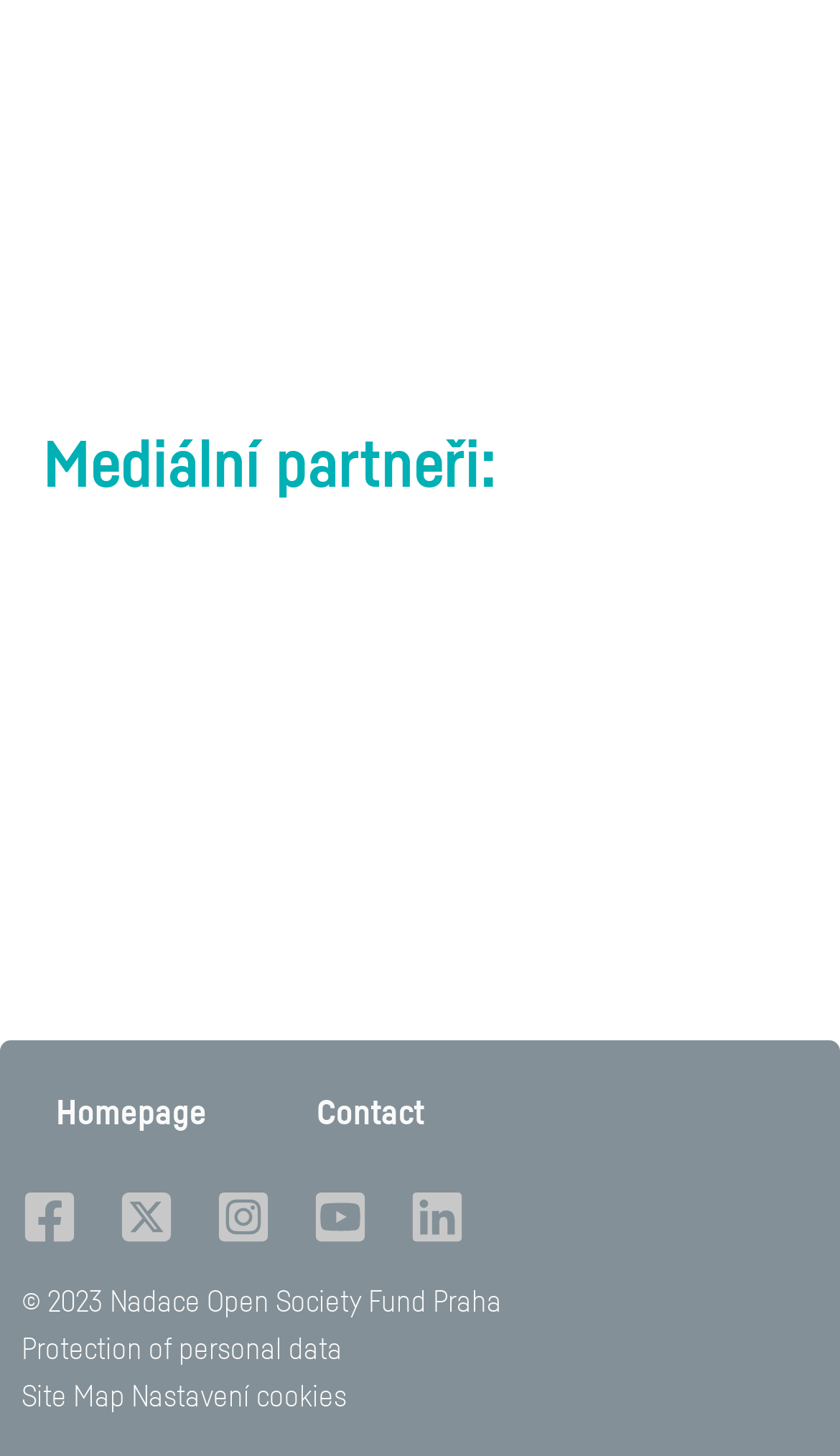Using the description: "Site Map", determine the UI element's bounding box coordinates. Ensure the coordinates are in the format of four float numbers between 0 and 1, i.e., [left, top, right, bottom].

[0.026, 0.947, 0.149, 0.97]